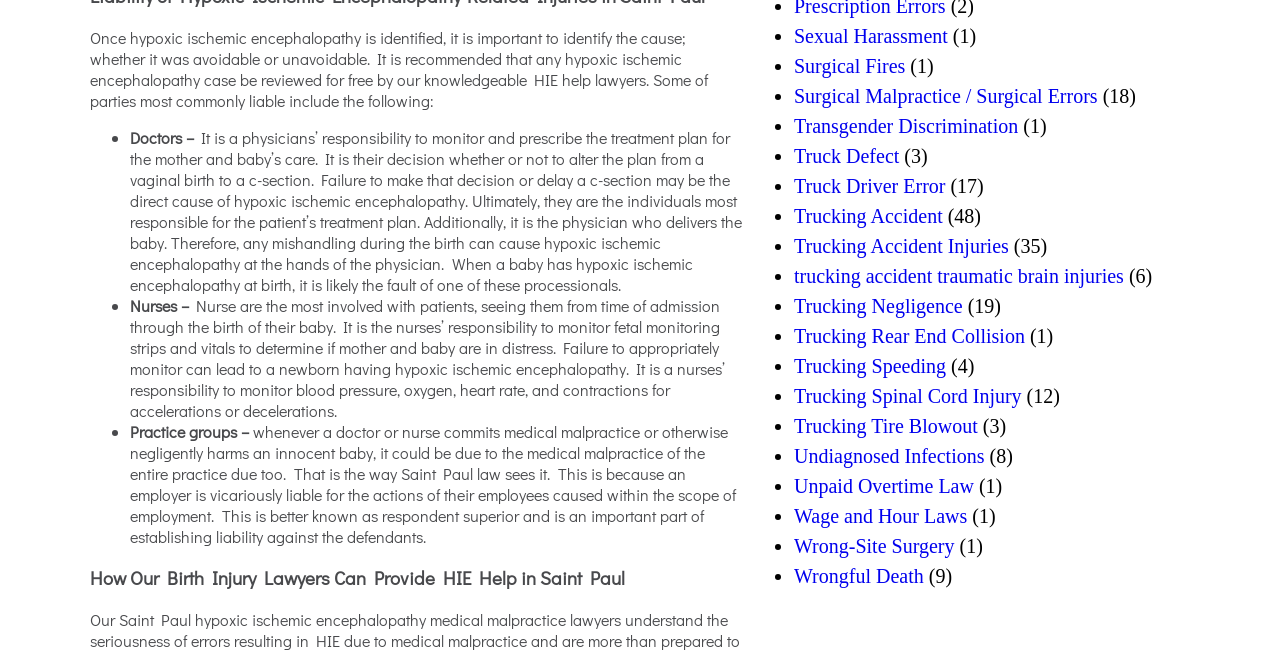Predict the bounding box coordinates for the UI element described as: "Trucking Tire Blowout". The coordinates should be four float numbers between 0 and 1, presented as [left, top, right, bottom].

[0.62, 0.636, 0.764, 0.67]